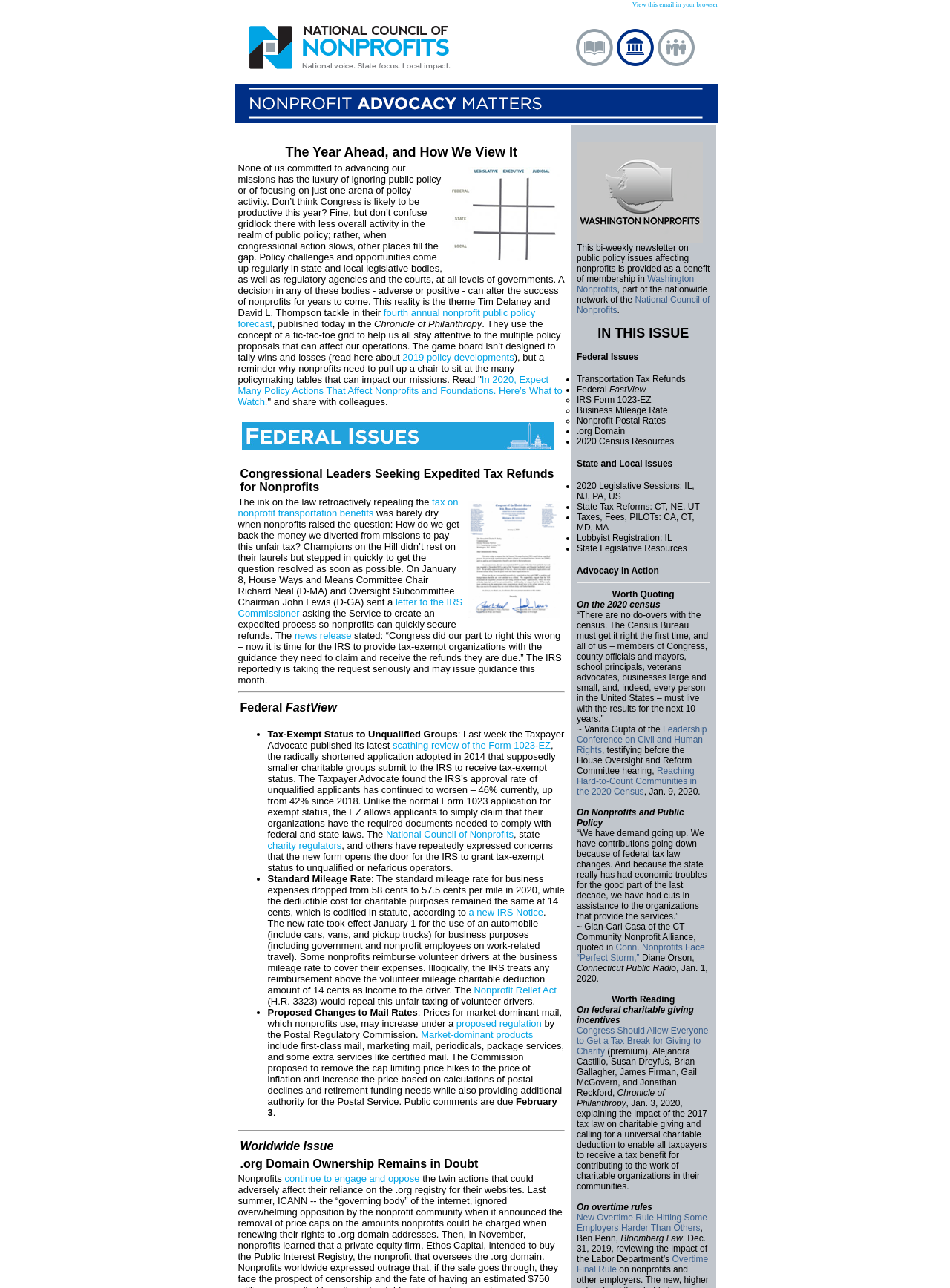Provide a brief response to the question using a single word or phrase: 
What is the proposed change to mail rates?

Price increase